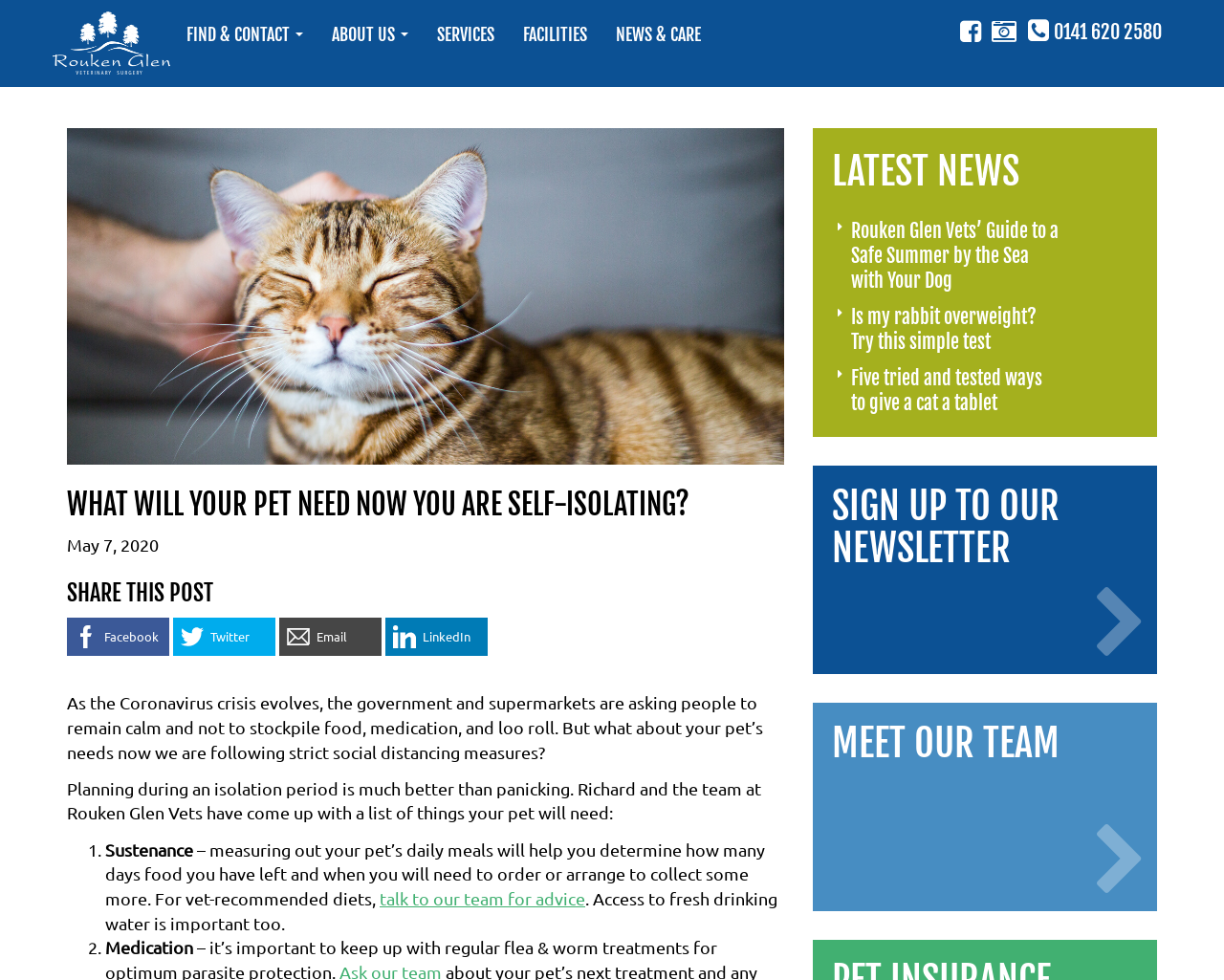How many years of experience does the team at Rouken Glen Vets have in giving advice on pet diets?
Based on the image content, provide your answer in one word or a short phrase.

Not specified